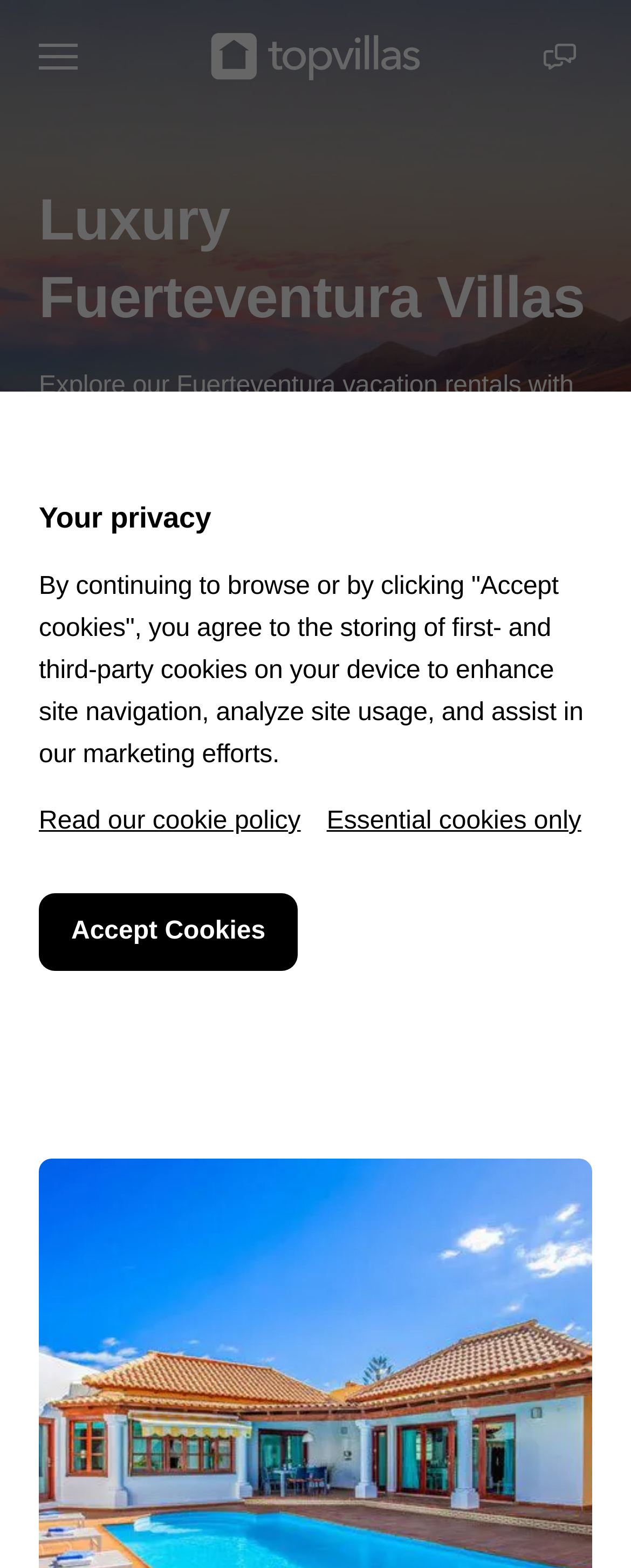Please identify the bounding box coordinates of the element's region that needs to be clicked to fulfill the following instruction: "Search for vacation rentals". The bounding box coordinates should consist of four float numbers between 0 and 1, i.e., [left, top, right, bottom].

[0.062, 0.46, 0.938, 0.51]